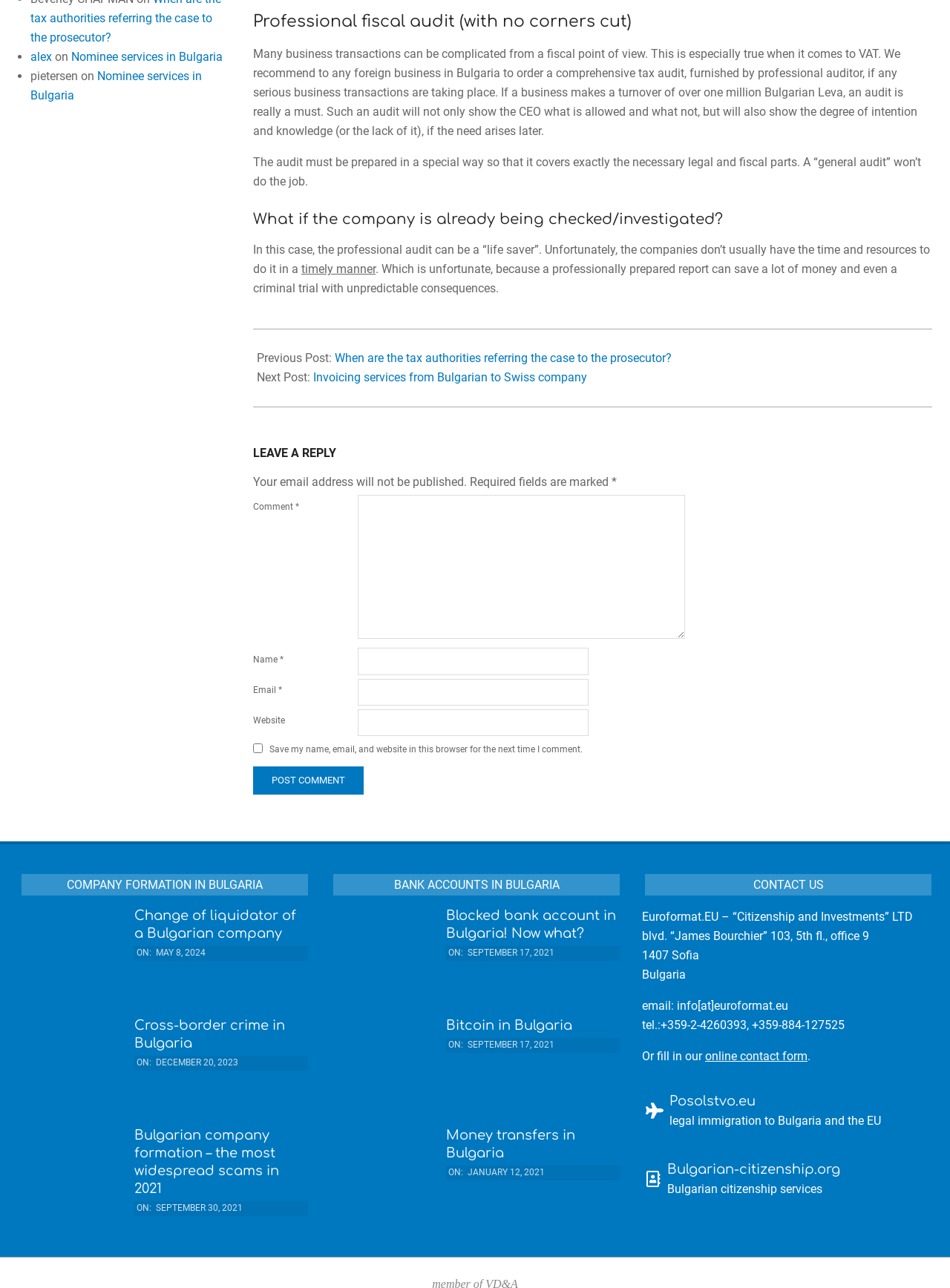Find the bounding box of the web element that fits this description: "parent_node: Email * aria-describedby="email-notes" name="email"".

[0.377, 0.527, 0.62, 0.548]